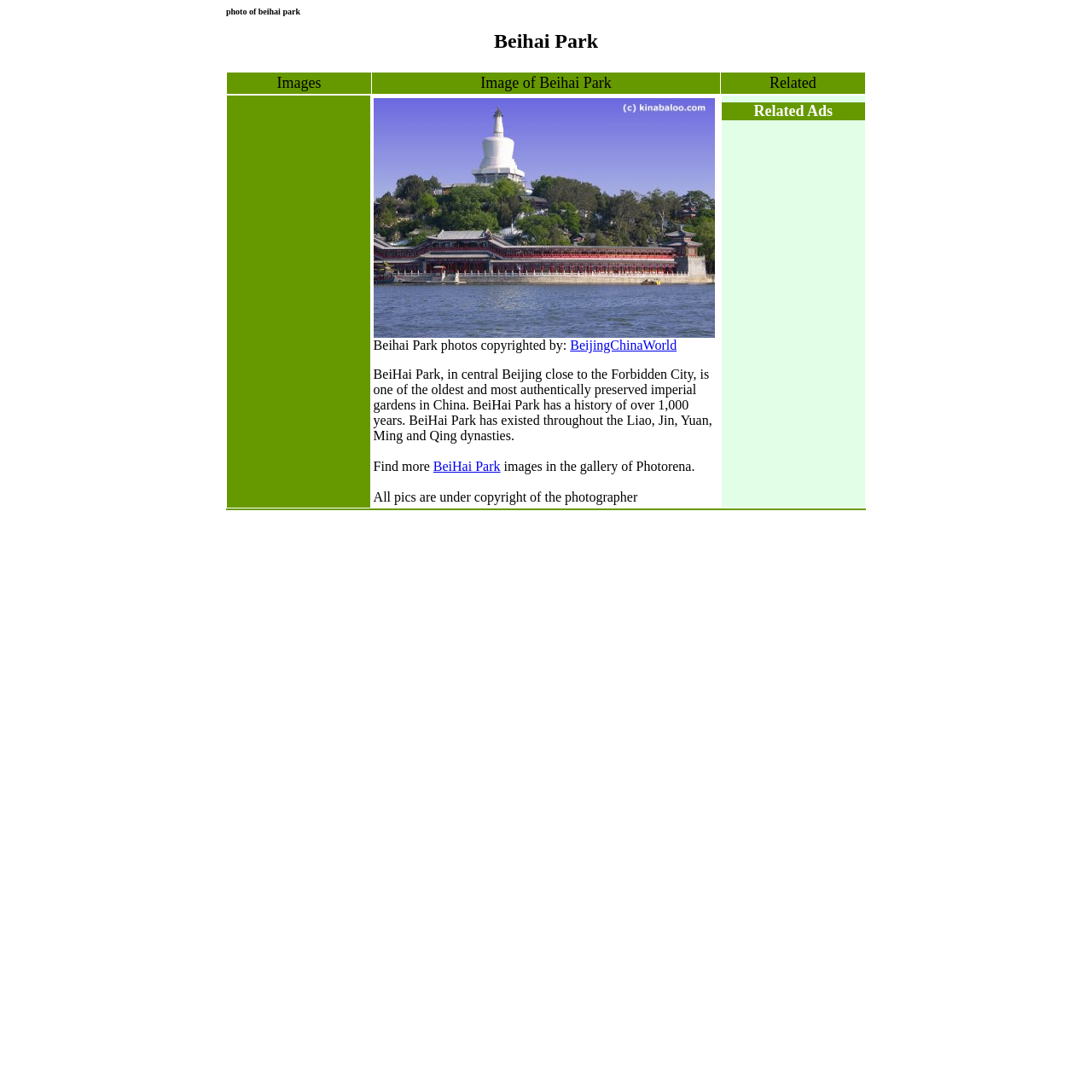What is the history of Beihai Park?
Please give a detailed and elaborate answer to the question based on the image.

The history of Beihai Park can be found in the text description of the park, which is located in the table with the bounding box coordinates [0.34, 0.088, 0.66, 0.465]. The text description states that Beihai Park has a history of over 1,000 years and has existed throughout the Liao, Jin, Yuan, Ming, and Qing dynasties.